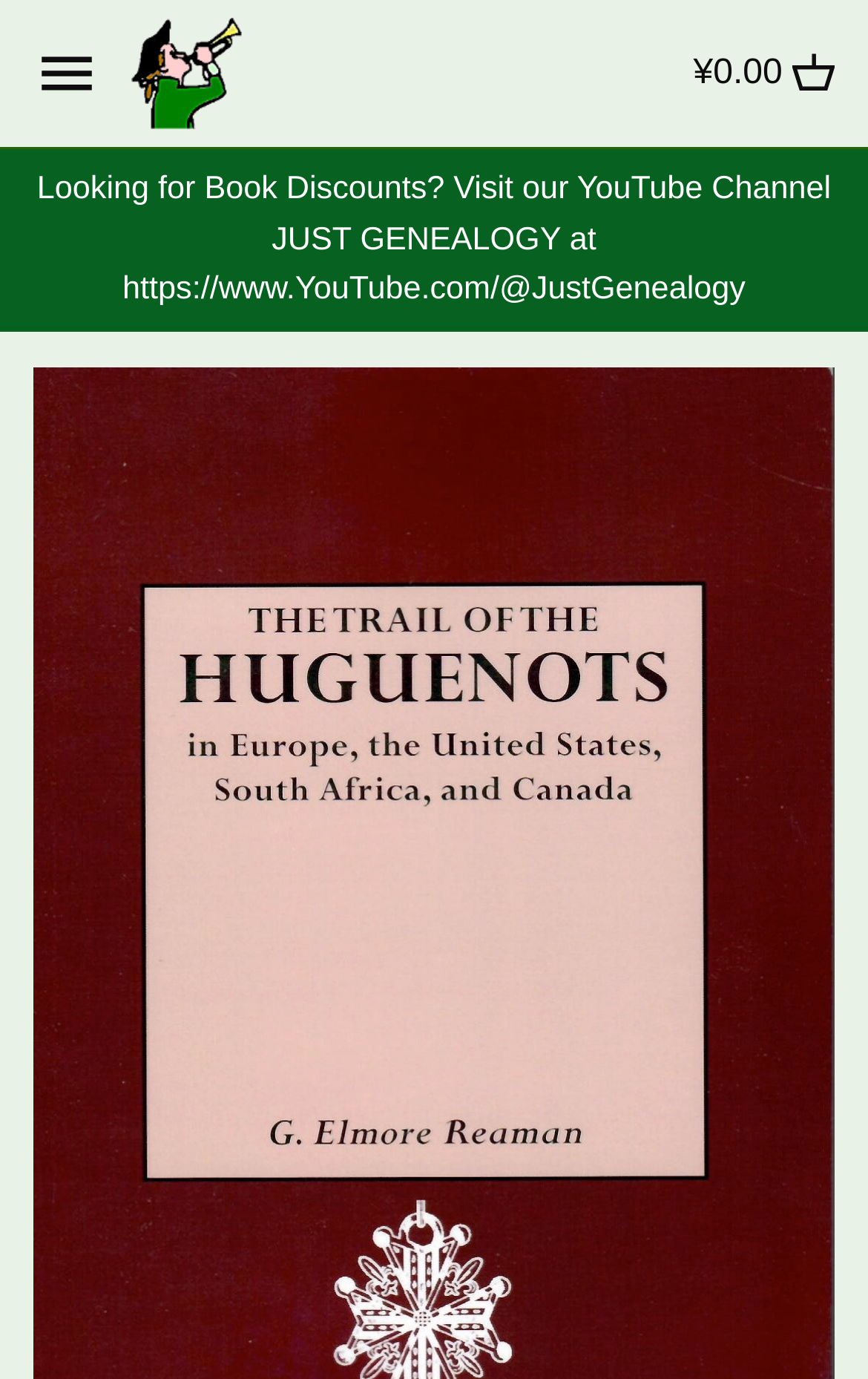What is the discount channel of this website?
Please give a detailed and elaborate answer to the question based on the image.

The website mentions 'Looking for Book Discounts? Visit our YouTube Channel JUST GENEALOGY at https://www.YouTube.com/@JustGenealogy' at the top, indicating that the discount channel is YouTube.